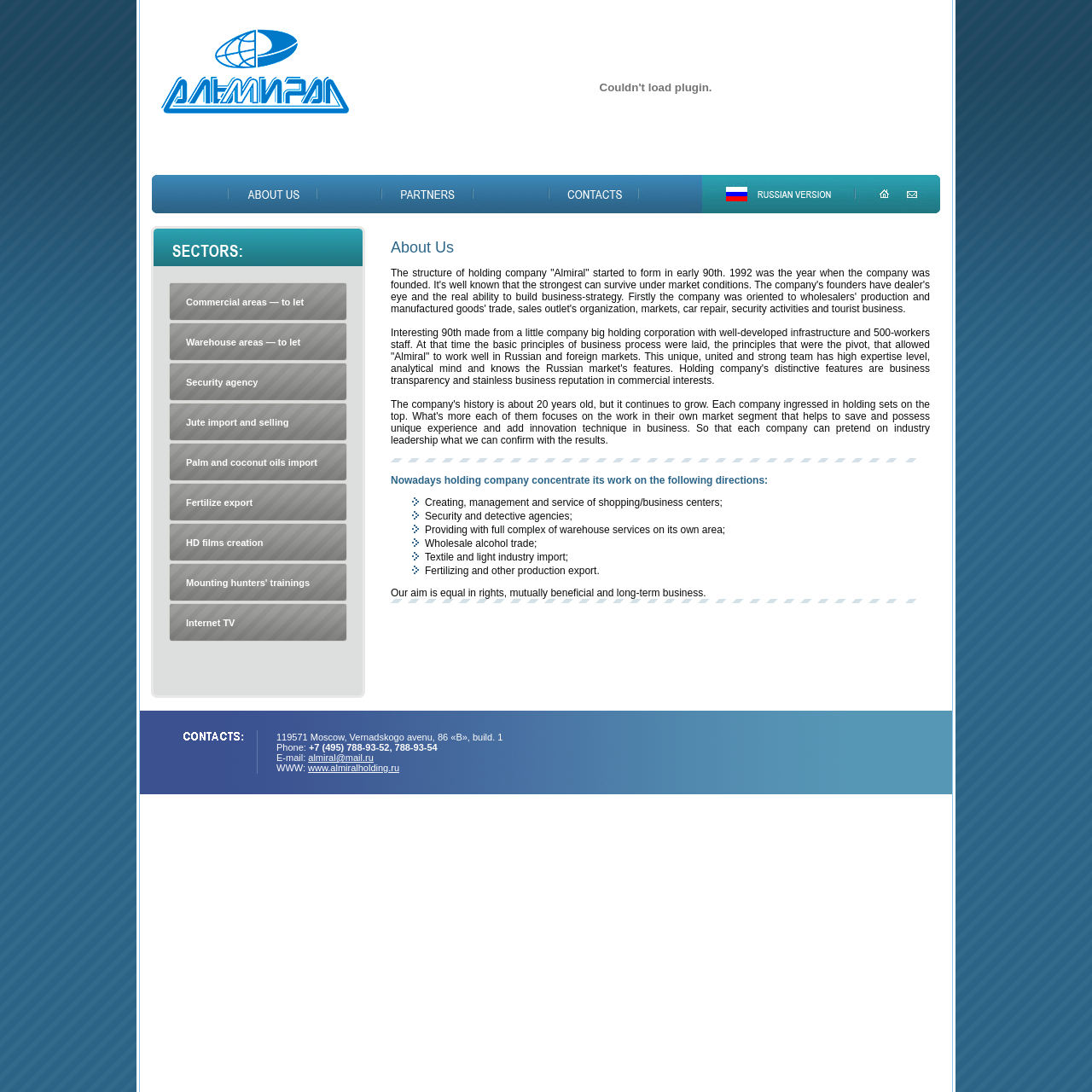Utilize the details in the image to thoroughly answer the following question: How many workers did the company have in the 90th?

The number of workers the company had in the 90th is mentioned in the text 'Interesting 90th made from a little company big holding corporation with well-developed infrastructure and 500-workers staff.'